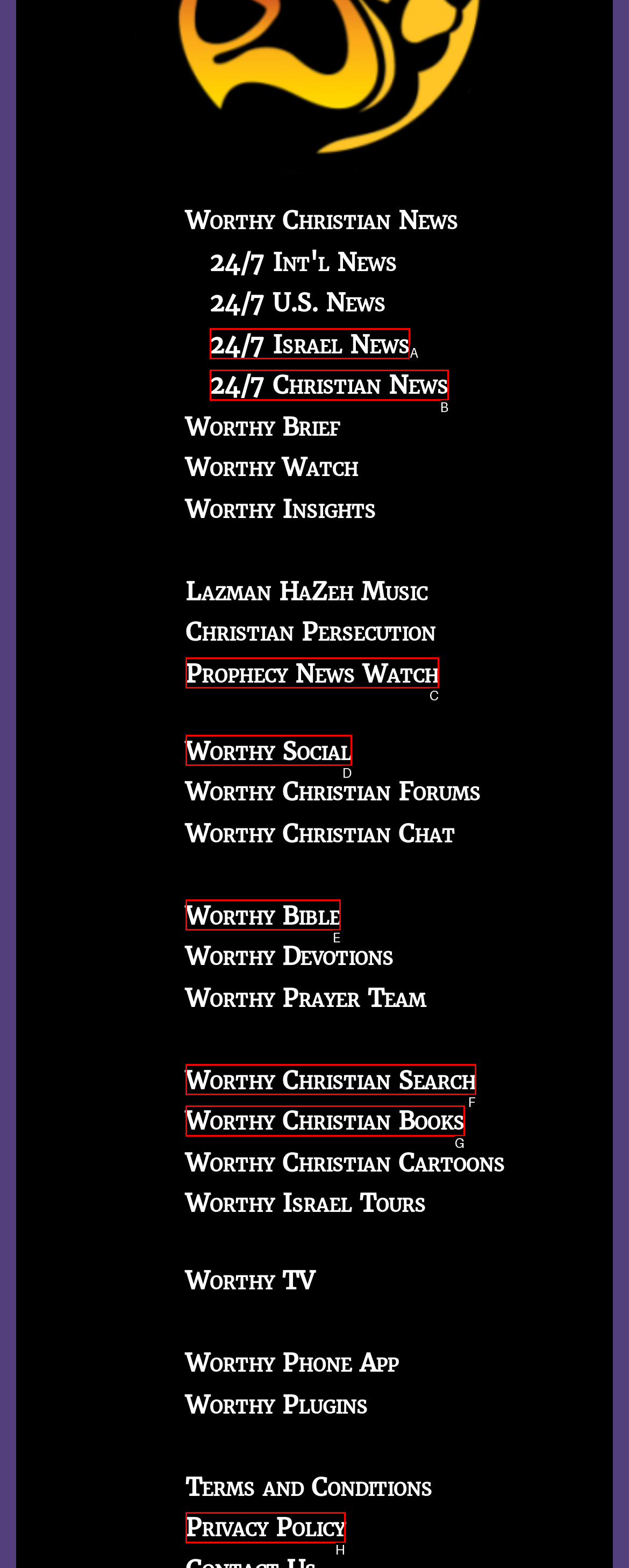Find the HTML element that corresponds to the description: Privacy Policy. Indicate your selection by the letter of the appropriate option.

H